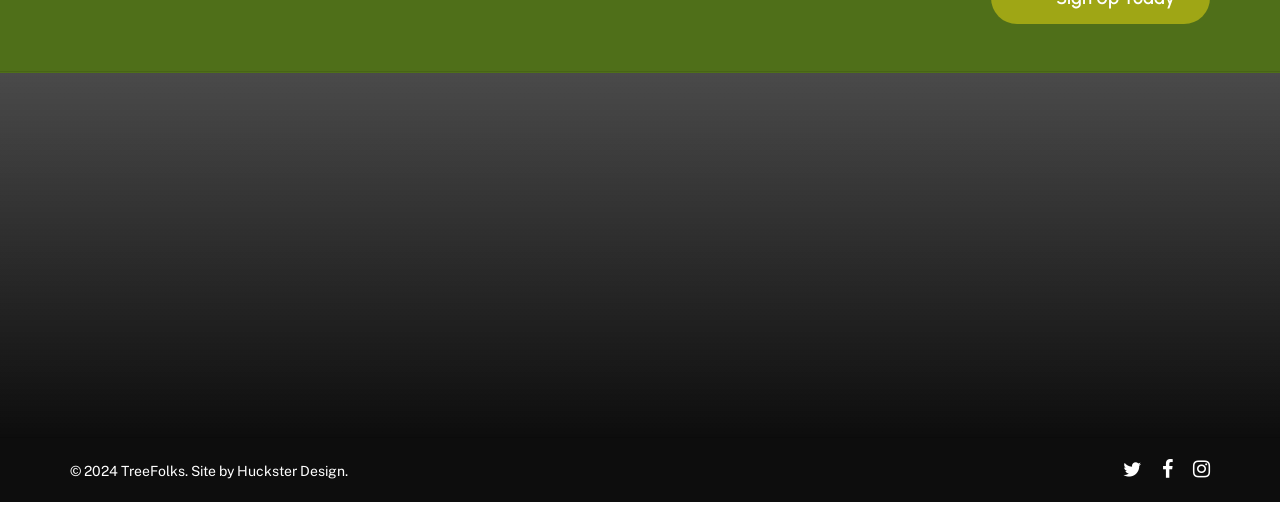Locate the bounding box coordinates of the clickable part needed for the task: "Visit TreeFolks on Twitter".

[0.877, 0.892, 0.892, 0.939]